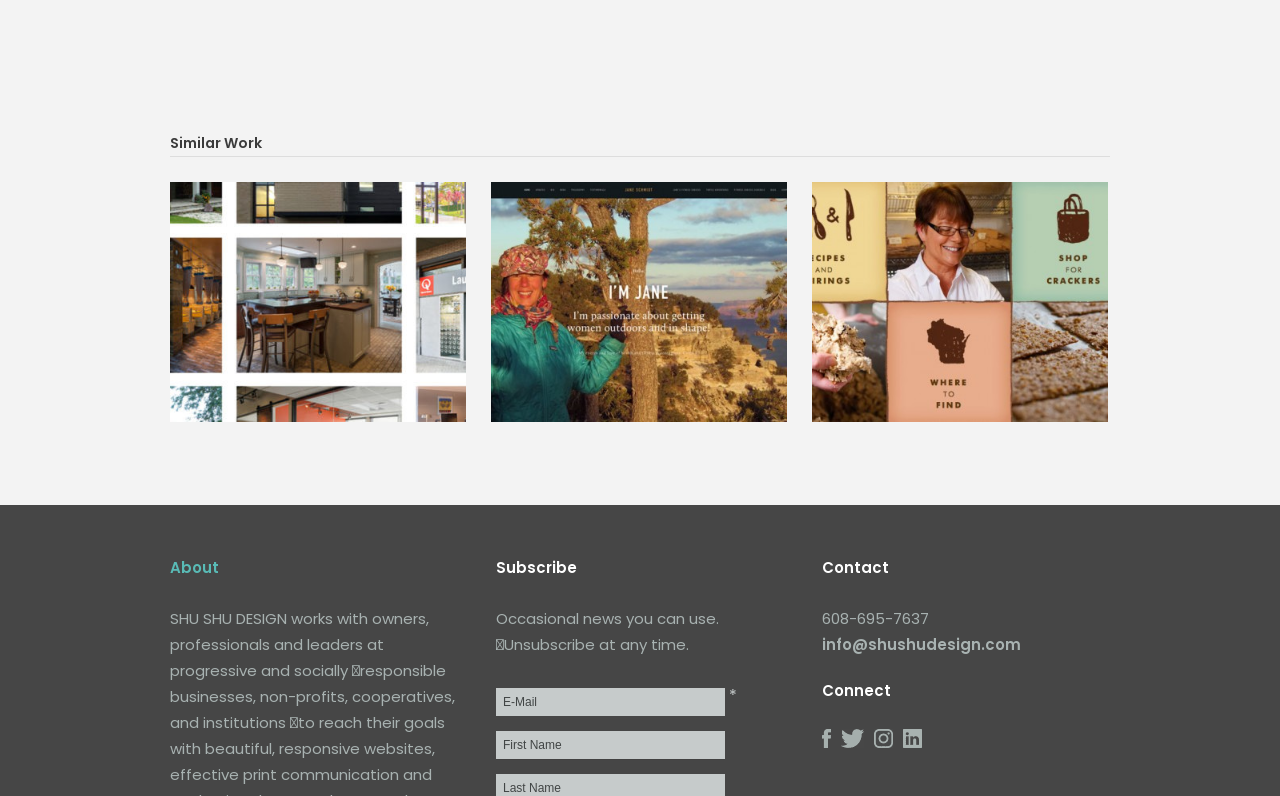Show me the bounding box coordinates of the clickable region to achieve the task as per the instruction: "Send an email to info@shushudesign.com".

[0.642, 0.797, 0.798, 0.823]